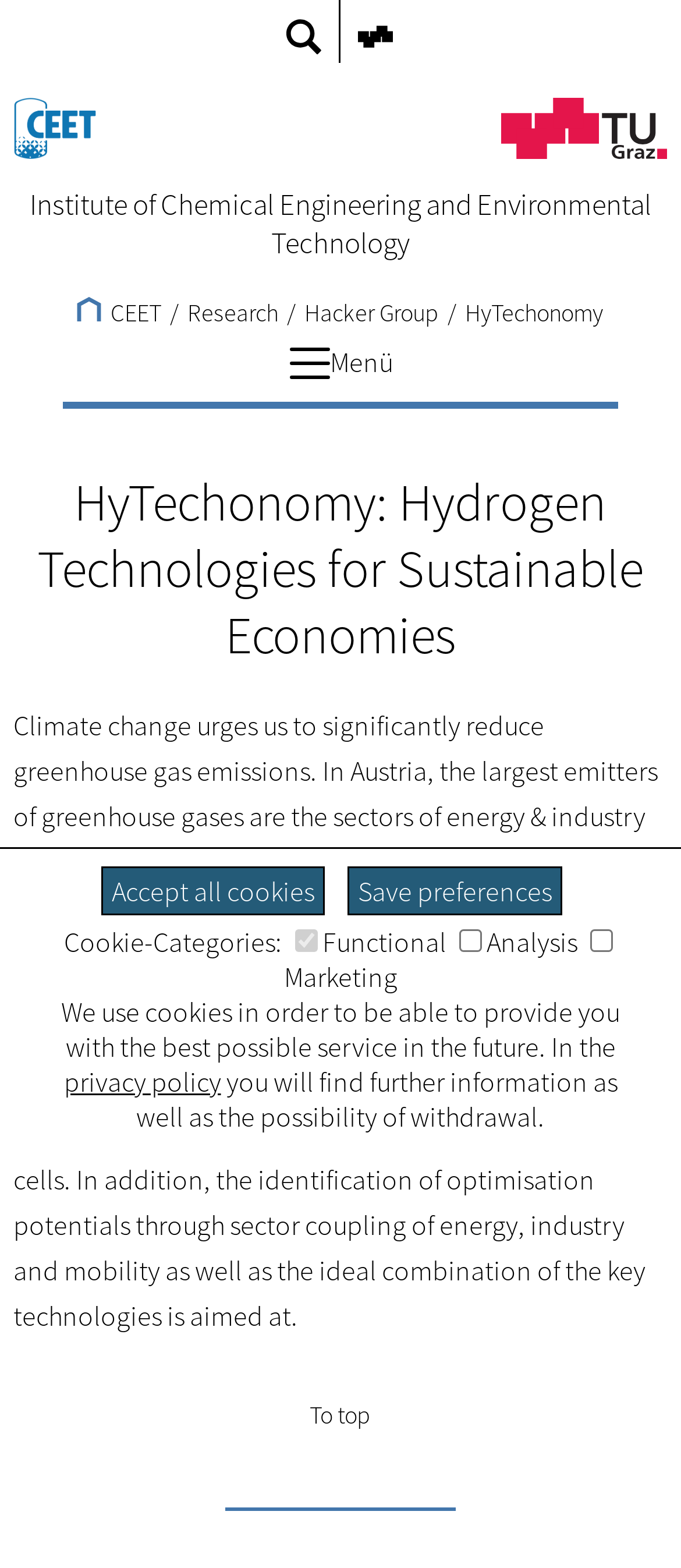Can you determine the bounding box coordinates of the area that needs to be clicked to fulfill the following instruction: "Go to the Hacker Group page"?

[0.447, 0.189, 0.645, 0.209]